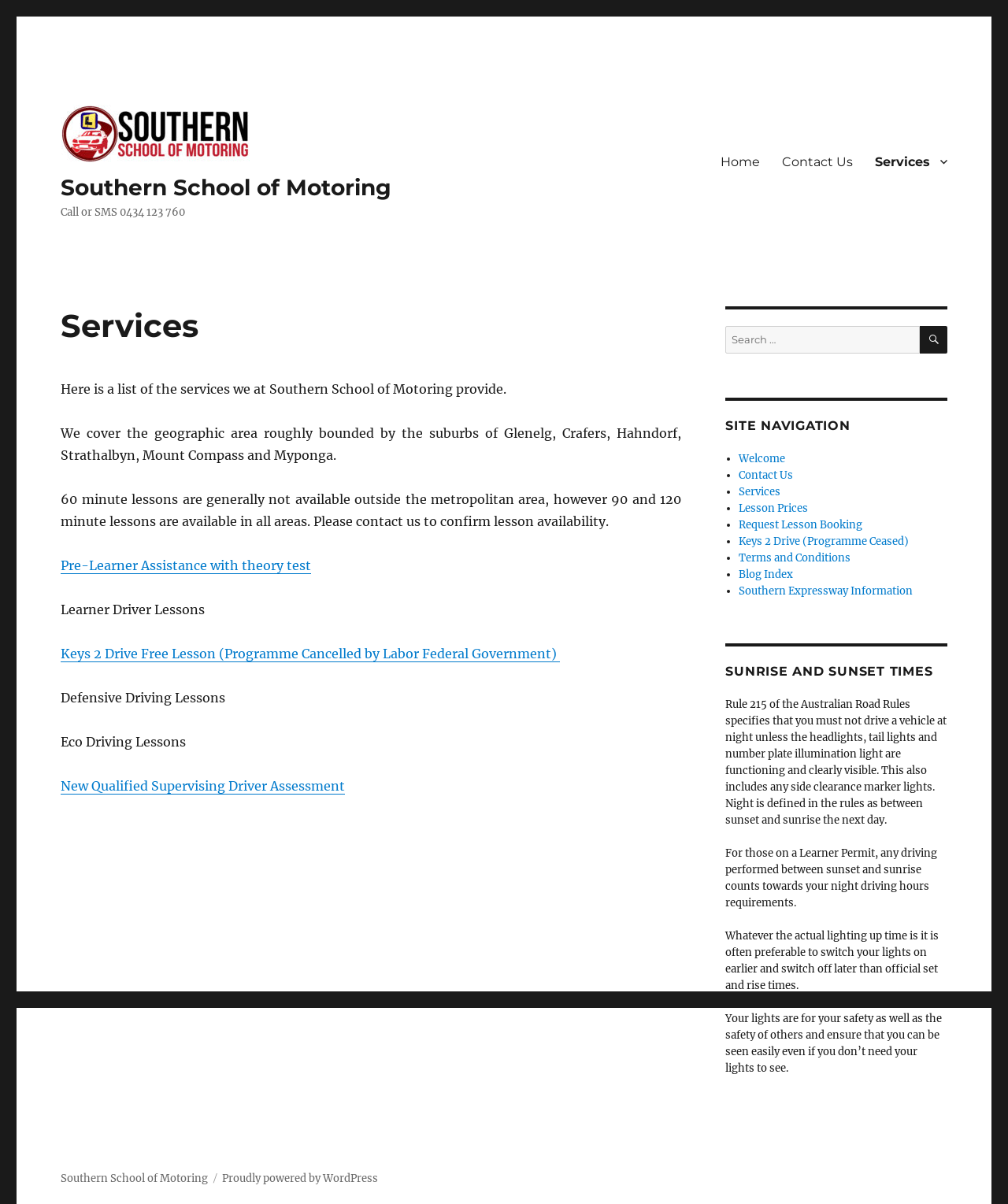What is the phone number to call or SMS for Southern School of Motoring?
Based on the visual, give a brief answer using one word or a short phrase.

0434 123 760